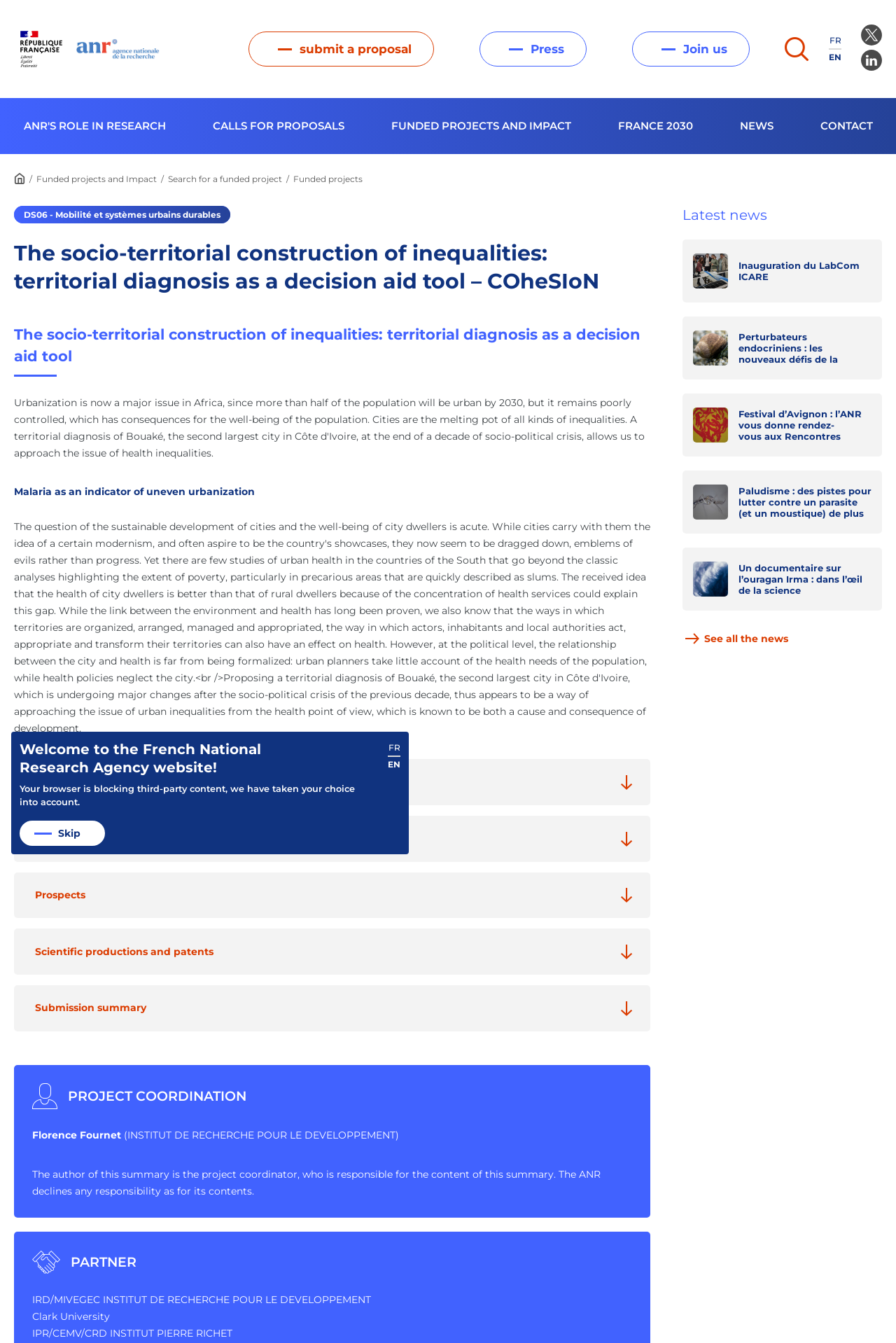Identify the bounding box coordinates for the region to click in order to carry out this instruction: "Read the latest news". Provide the coordinates using four float numbers between 0 and 1, formatted as [left, top, right, bottom].

[0.762, 0.152, 0.984, 0.168]